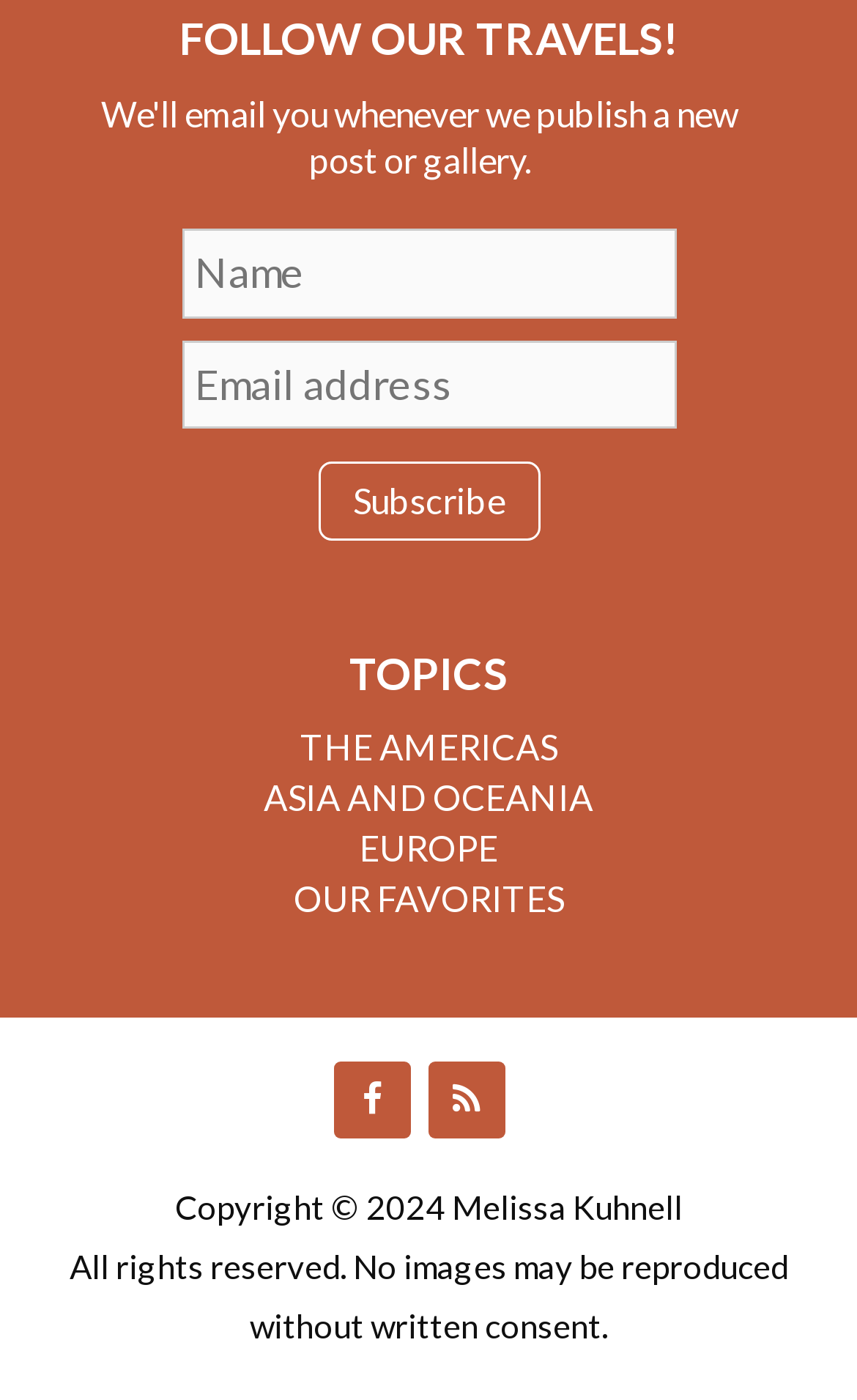Locate the bounding box coordinates of the element that should be clicked to execute the following instruction: "Enter email address".

[0.212, 0.164, 0.788, 0.228]